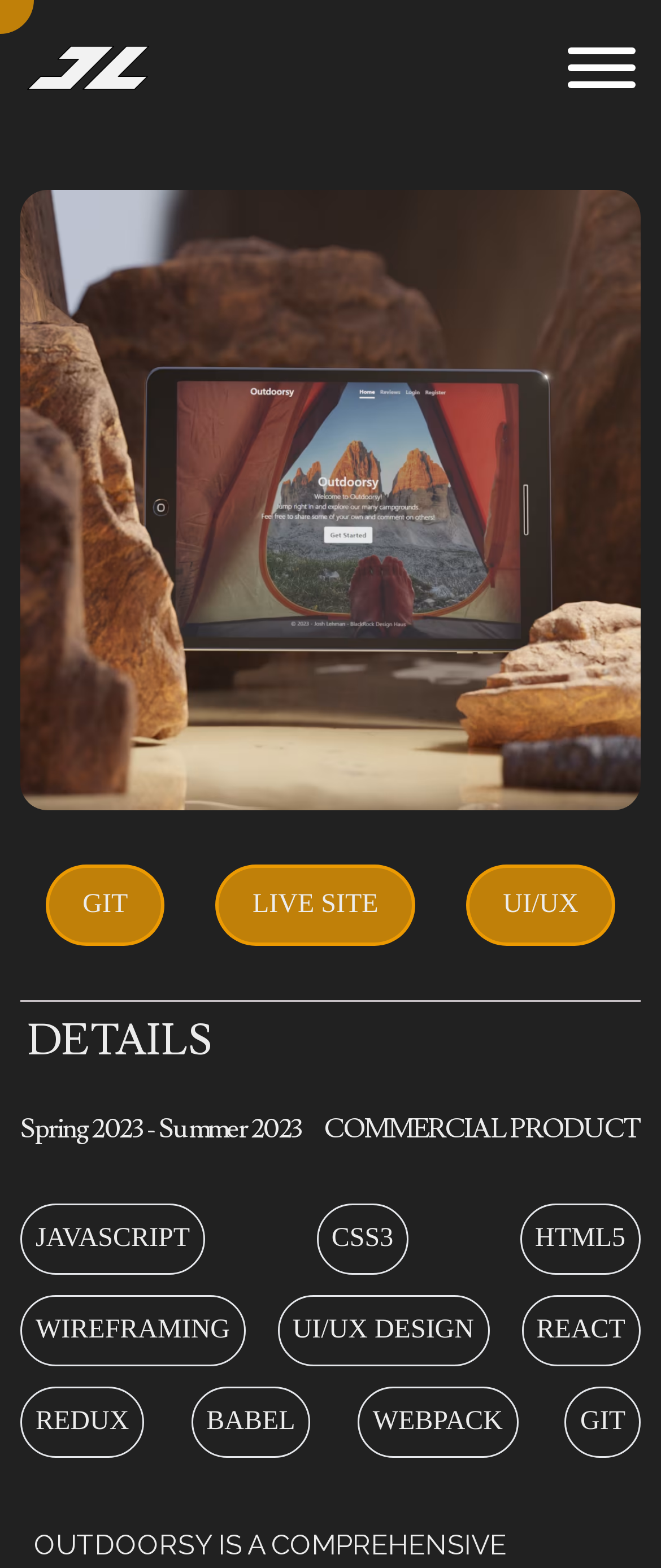Answer succinctly with a single word or phrase:
How many types of technologies are mentioned in the details section?

10